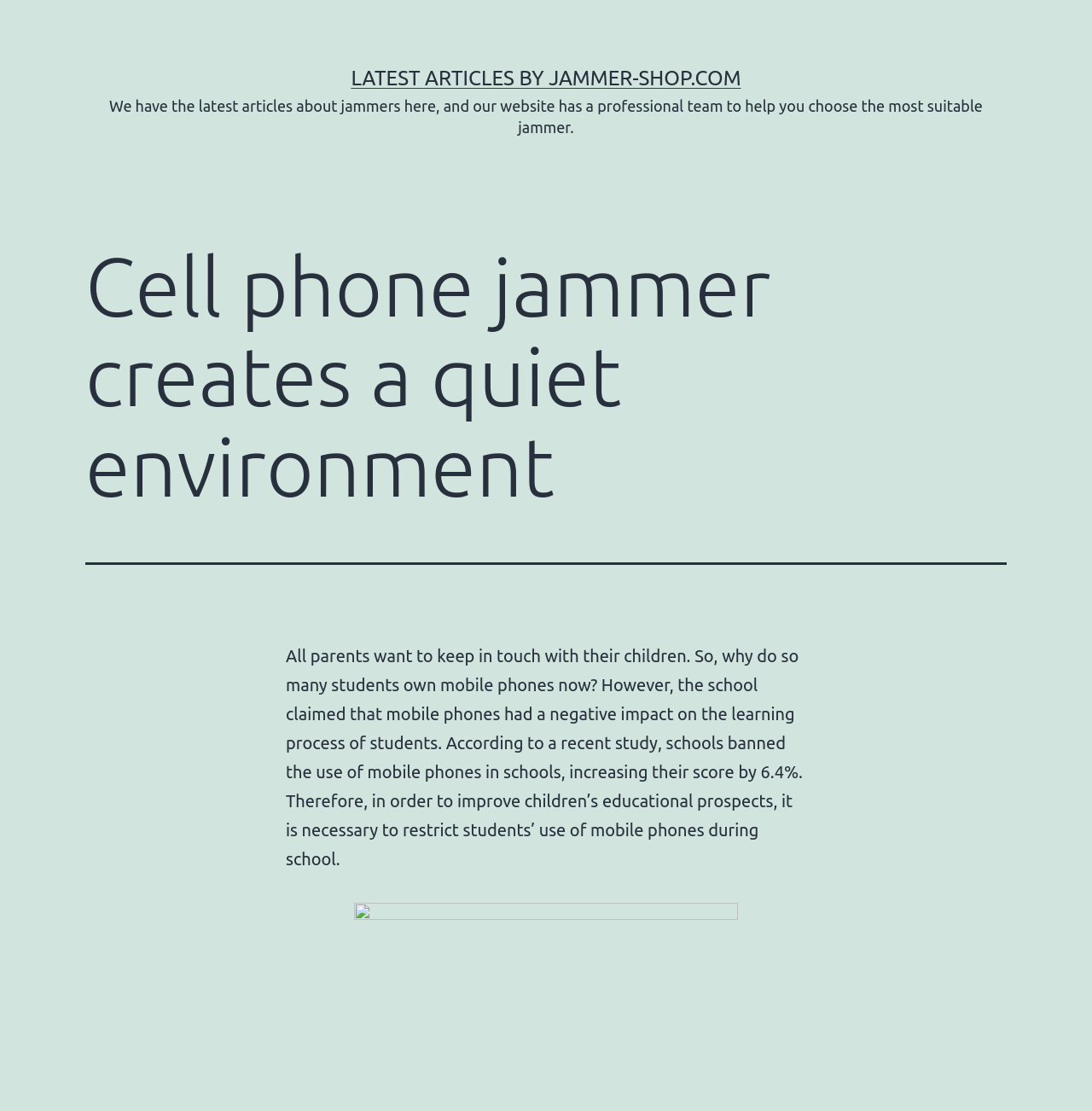Generate the main heading text from the webpage.

Cell phone jammer creates a quiet environment